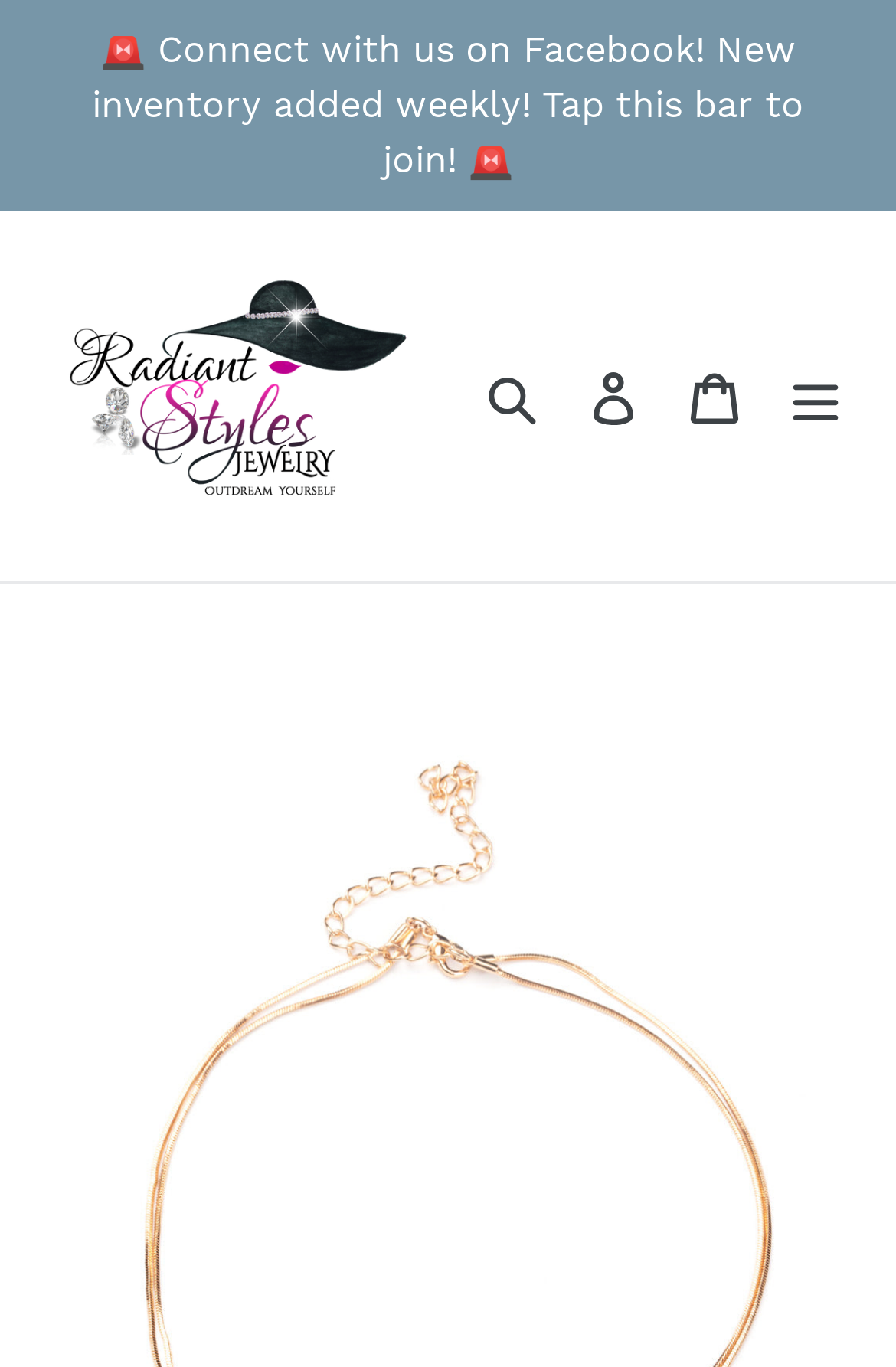Provide the bounding box coordinates, formatted as (top-left x, top-left y, bottom-right x, bottom-right y), with all values being floating point numbers between 0 and 1. Identify the bounding box of the UI element that matches the description: parent_node: Search aria-label="Menu"

[0.854, 0.252, 0.967, 0.327]